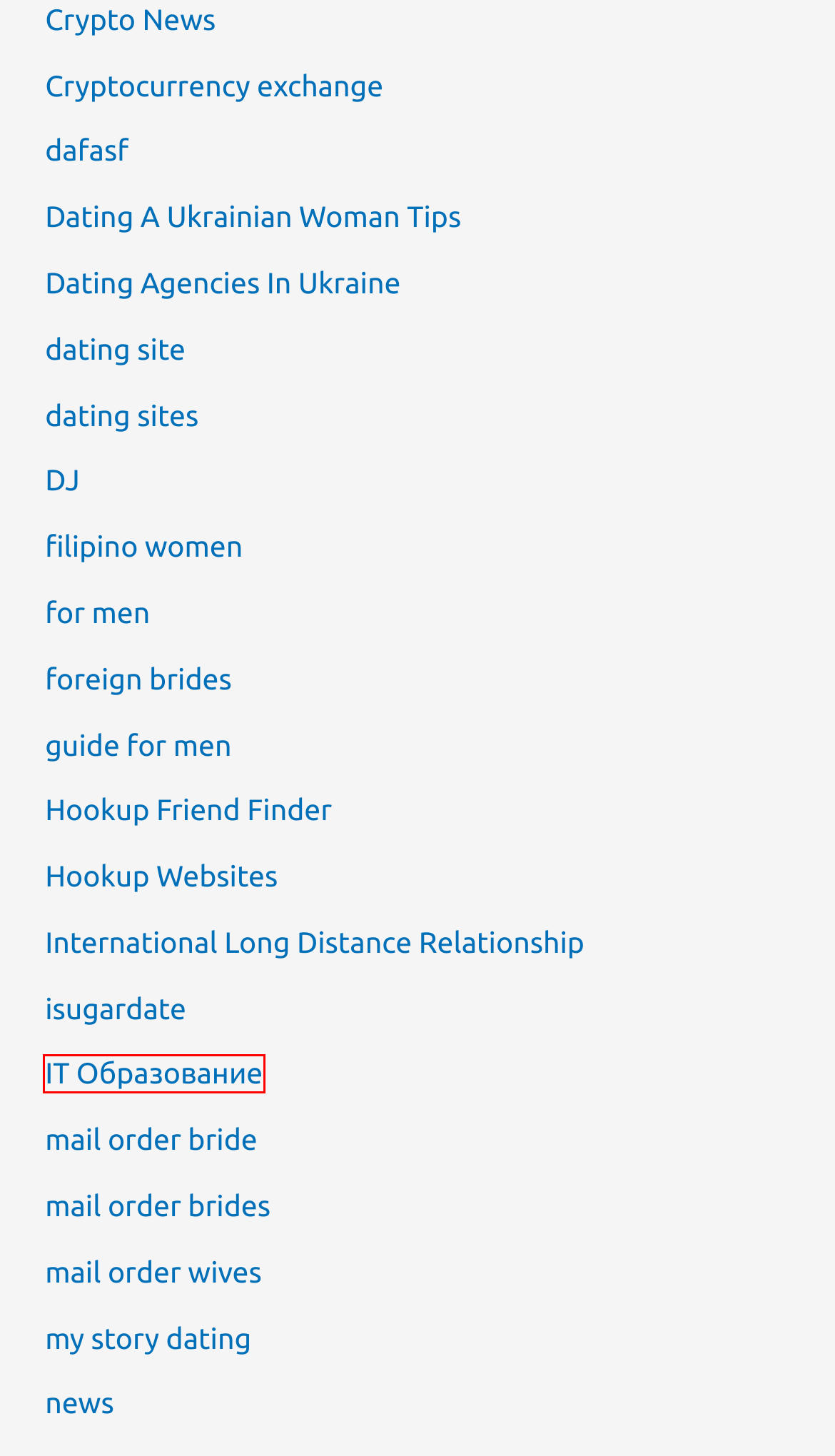A screenshot of a webpage is provided, featuring a red bounding box around a specific UI element. Identify the webpage description that most accurately reflects the new webpage after interacting with the selected element. Here are the candidates:
A. news – SPIM PAVIMENTOS
B. dating site – SPIM PAVIMENTOS
C. IT Образование – SPIM PAVIMENTOS
D. Cryptocurrency exchange – SPIM PAVIMENTOS
E. Crypto News – SPIM PAVIMENTOS
F. filipino women – SPIM PAVIMENTOS
G. for men – SPIM PAVIMENTOS
H. DJ – SPIM PAVIMENTOS

C